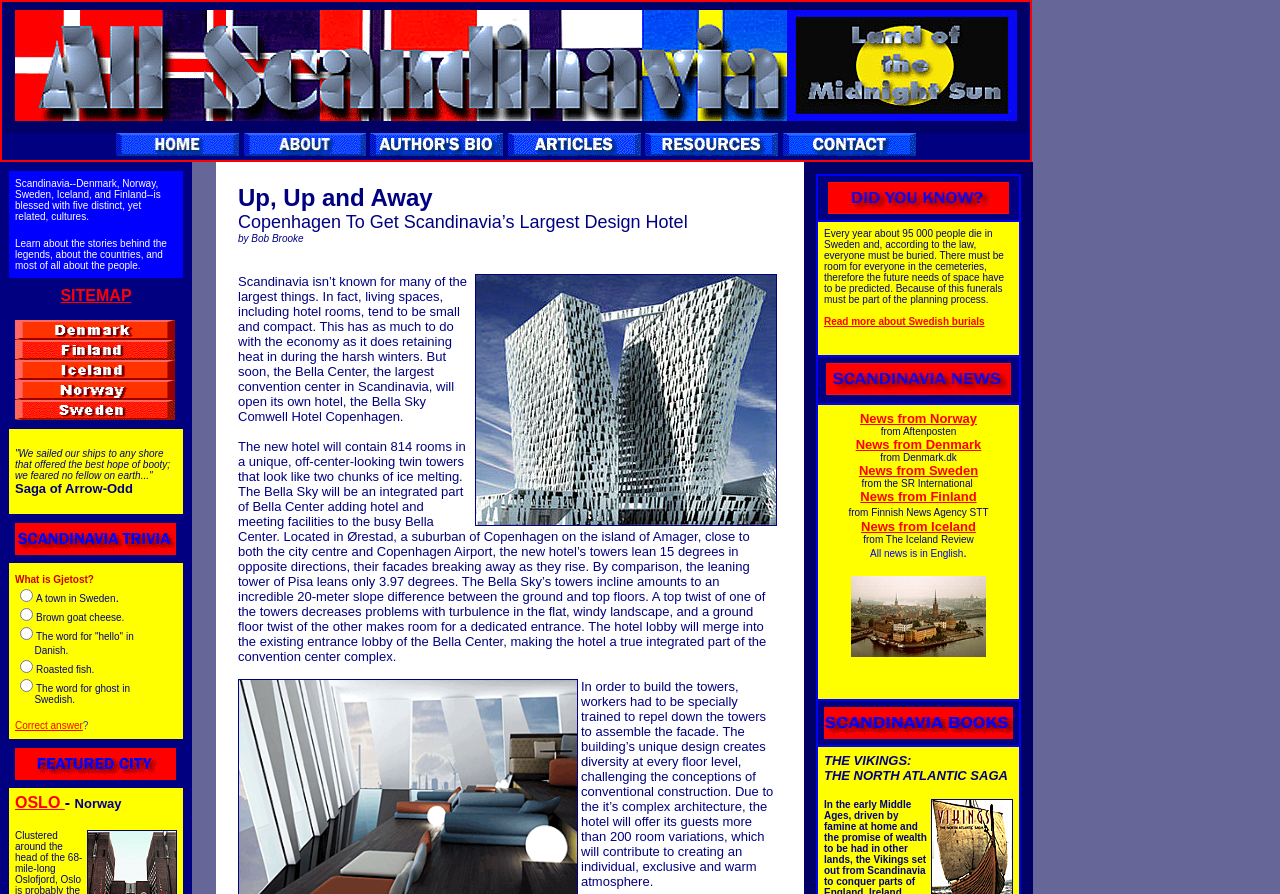Based on what you see in the screenshot, provide a thorough answer to this question: How many rooms will the Bella Sky Hotel have?

According to the webpage, the Bella Sky Hotel will contain 814 rooms in its unique twin towers.